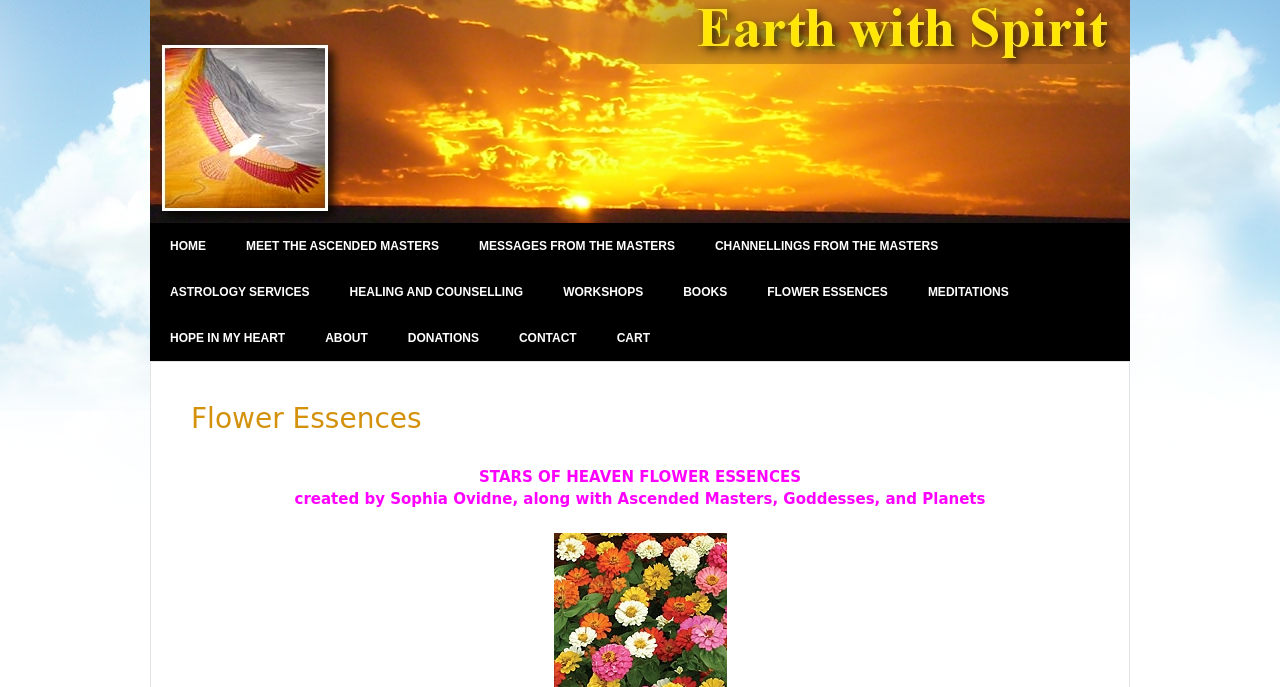Reply to the question with a brief word or phrase: How many navigation links are there?

15